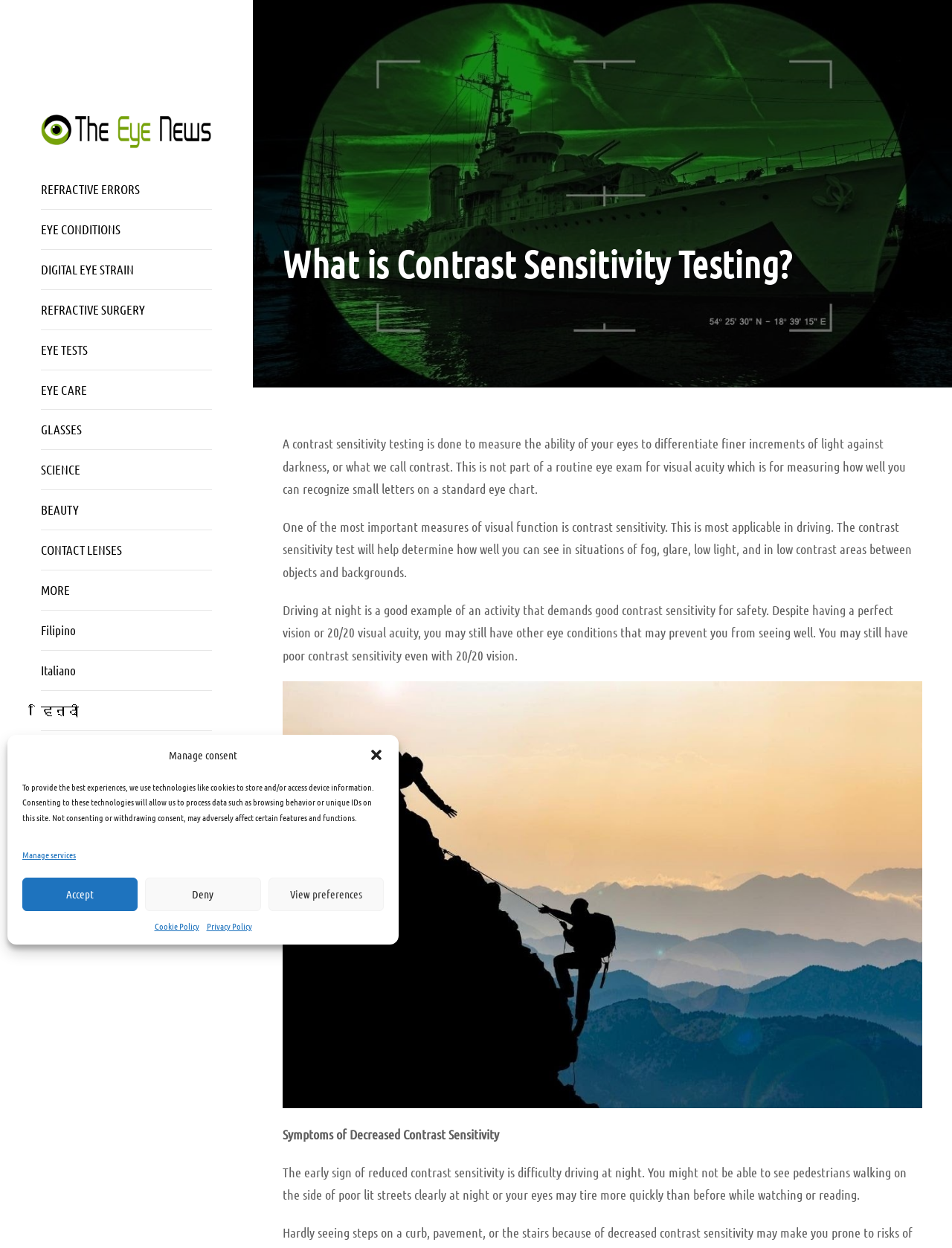What is a symptom of decreased contrast sensitivity?
Please provide a comprehensive answer based on the visual information in the image.

According to the webpage, the early sign of reduced contrast sensitivity is difficulty driving at night. This is mentioned in the section 'Symptoms of Decreased Contrast Sensitivity'.